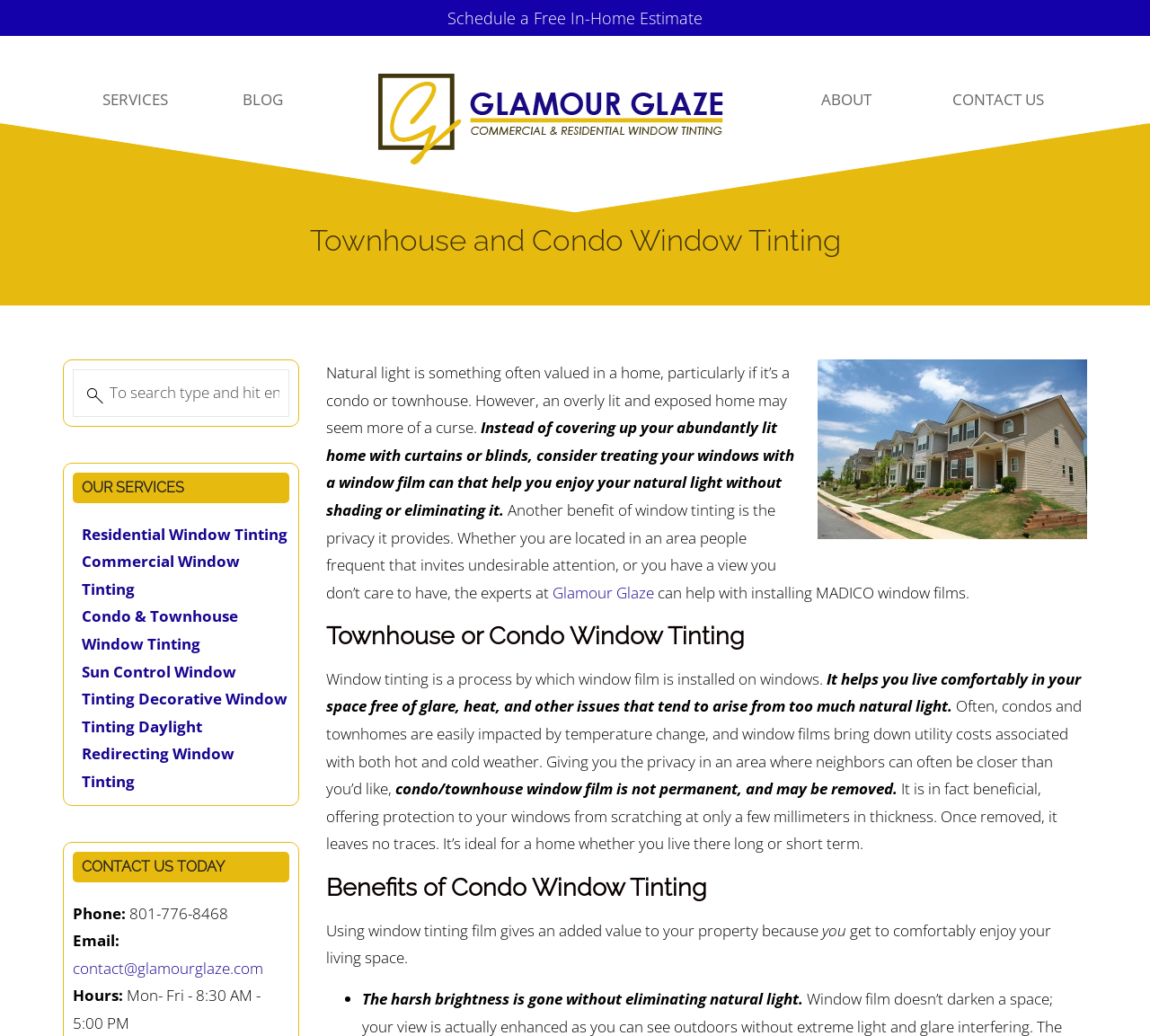Identify the bounding box coordinates for the element that needs to be clicked to fulfill this instruction: "Search for window tinting services". Provide the coordinates in the format of four float numbers between 0 and 1: [left, top, right, bottom].

[0.063, 0.356, 0.251, 0.402]